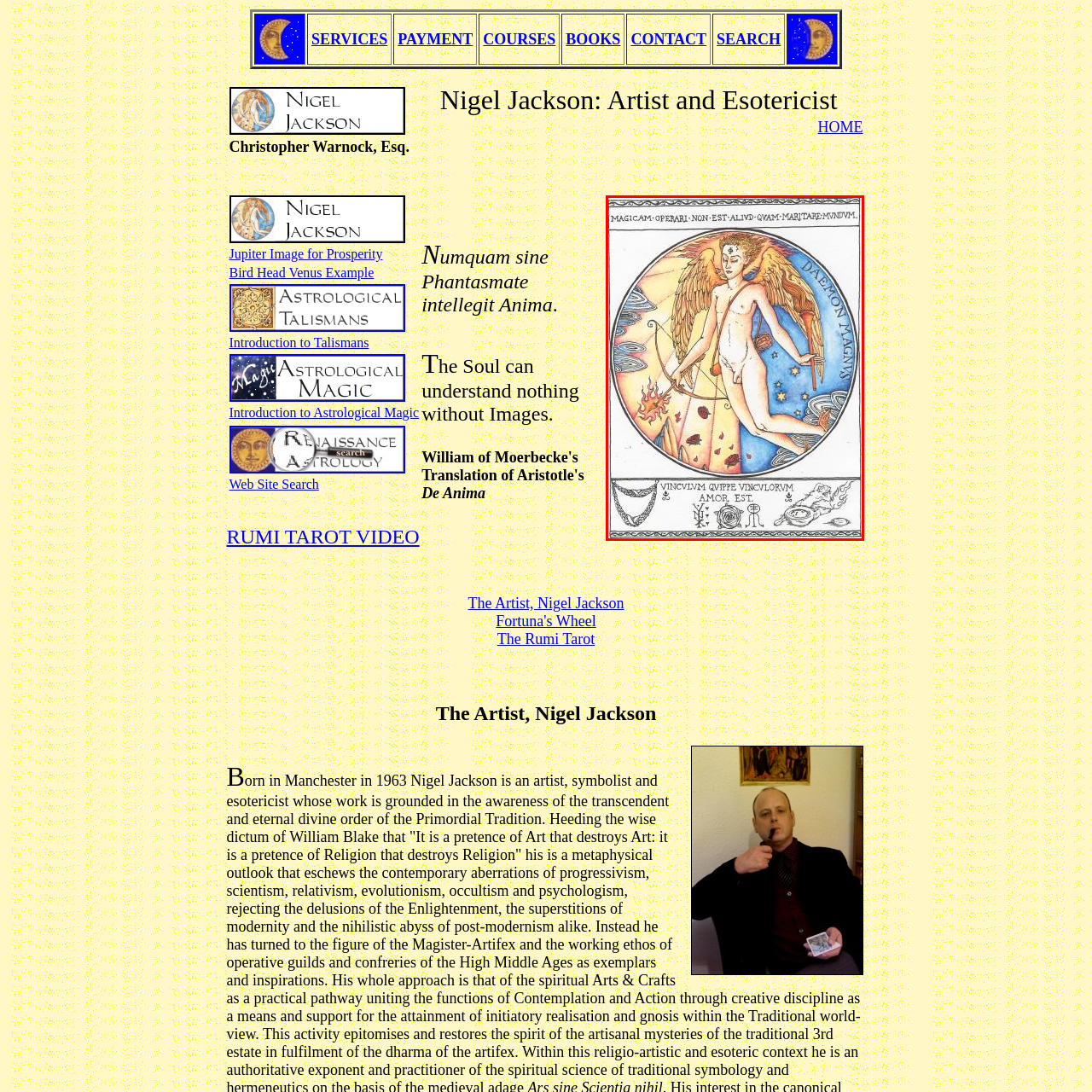Offer a thorough and descriptive summary of the image captured in the red bounding box.

This captivating illustration, titled "Eros," is by artist Nigel Jackson. It features a winged figure, embodying both ethereal and terrestrial elements, depicted in vibrant colors that blend warmth and cool tones. The figure's serene expression and graceful pose suggest an aura of mystical significance, with one hand extending outward as if guiding or invoking energy. Surrounding the figure are symbolic motifs representing astrology and the elements, emphasizing the theme of balance between the spiritual and material realms.

At the top, the inscription "DAEMON MAGNUS" signifies a great spirit or guiding force, while the Latin phrase at the bottom translates to "The bond of those whom one loves is love itself," reflecting the intertwining of love, magic, and destiny. The intricate details and vibrant hues invite viewers to delve into a world of esoteric knowledge and artistic expression, showcasing Jackson's talent for merging art with spiritual themes.